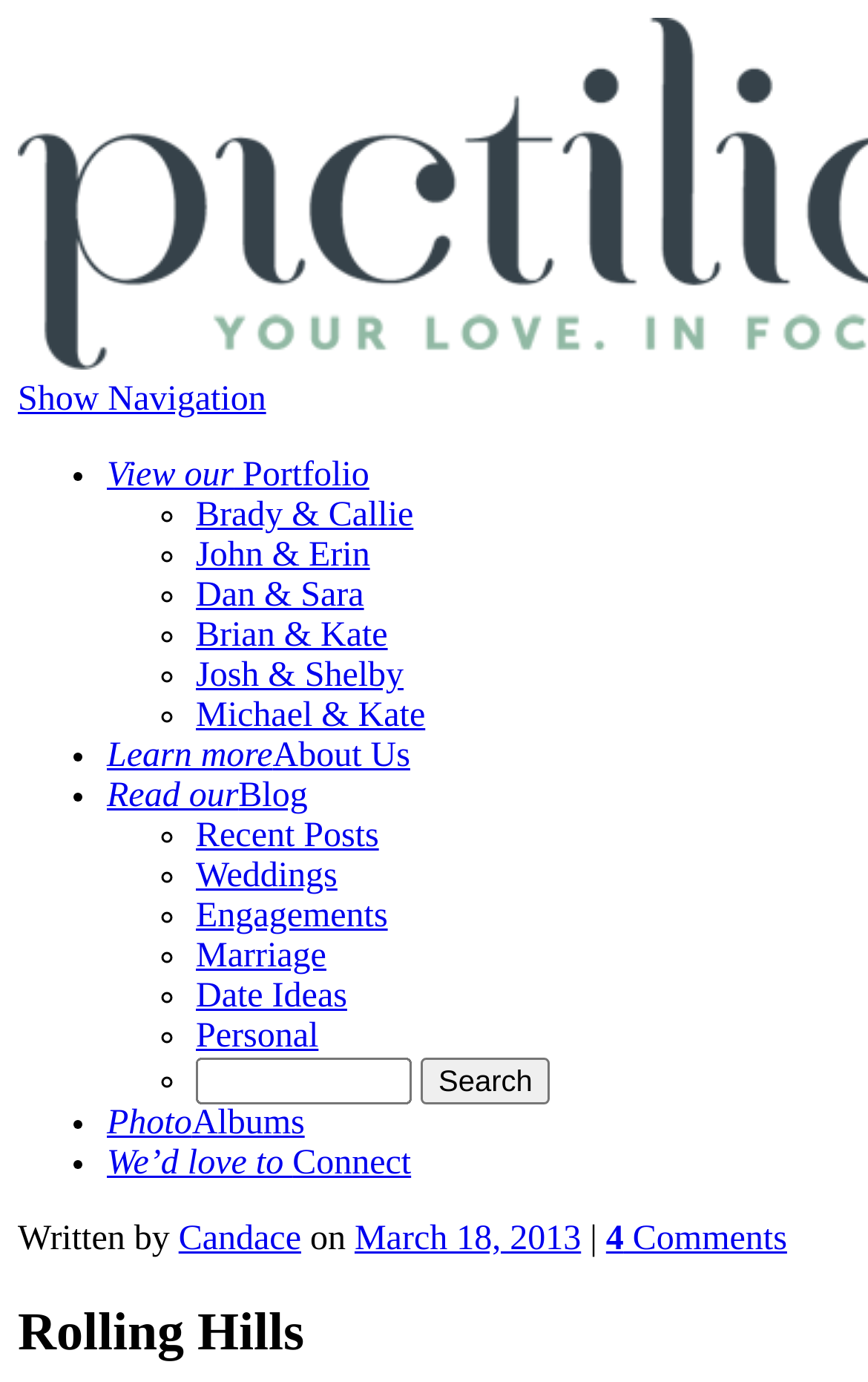Determine the coordinates of the bounding box for the clickable area needed to execute this instruction: "View Photo Albums".

[0.123, 0.799, 0.351, 0.827]